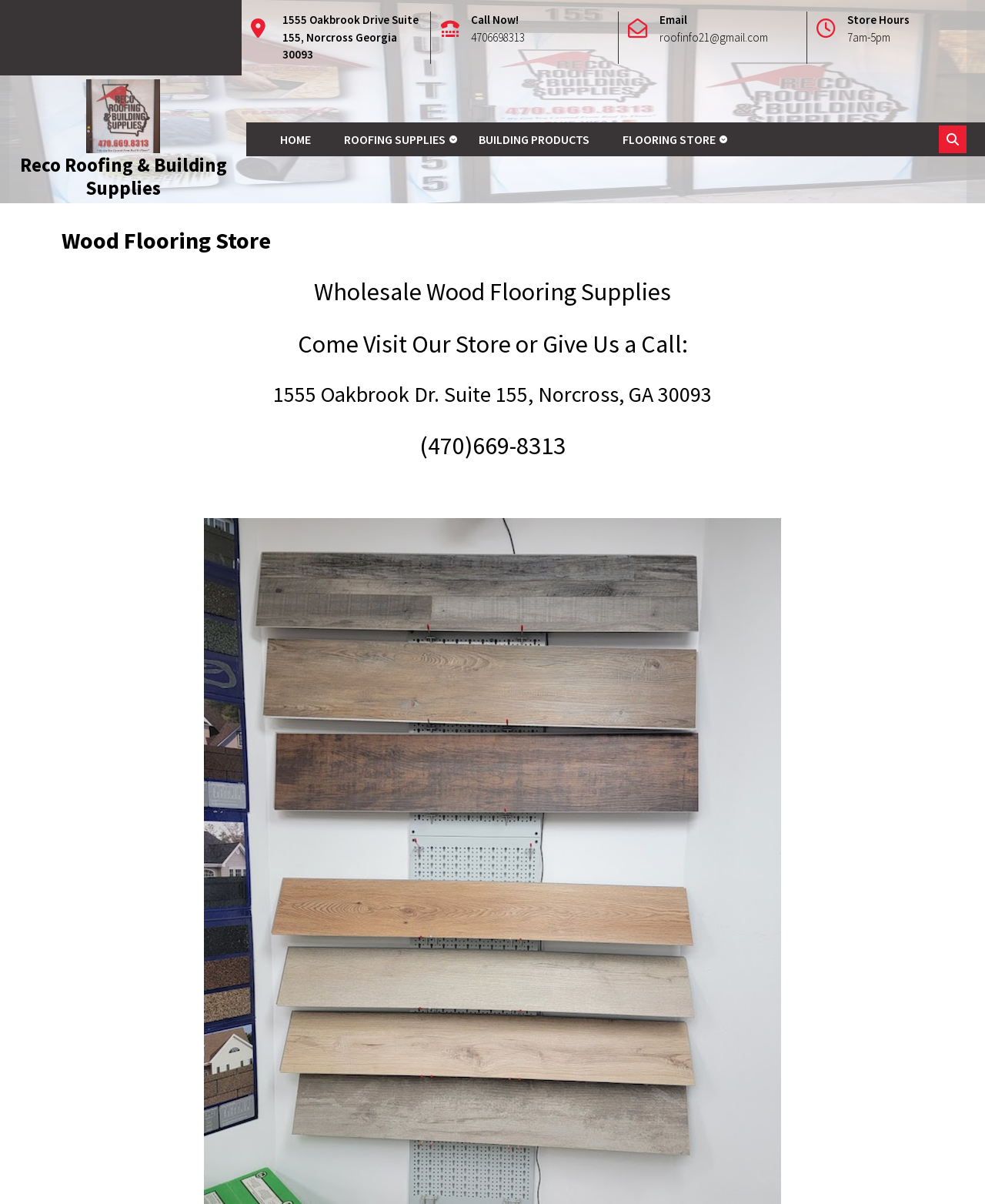How many main menu items are there?
Answer the question using a single word or phrase, according to the image.

4